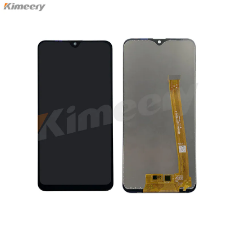What is the purpose of the INCELL assembly?
Carefully analyze the image and provide a thorough answer to the question.

The INCELL assembly is essential for restoring or replacing the display functionality of the Samsung A20e, ensuring optimal touch response and visual clarity for the user.